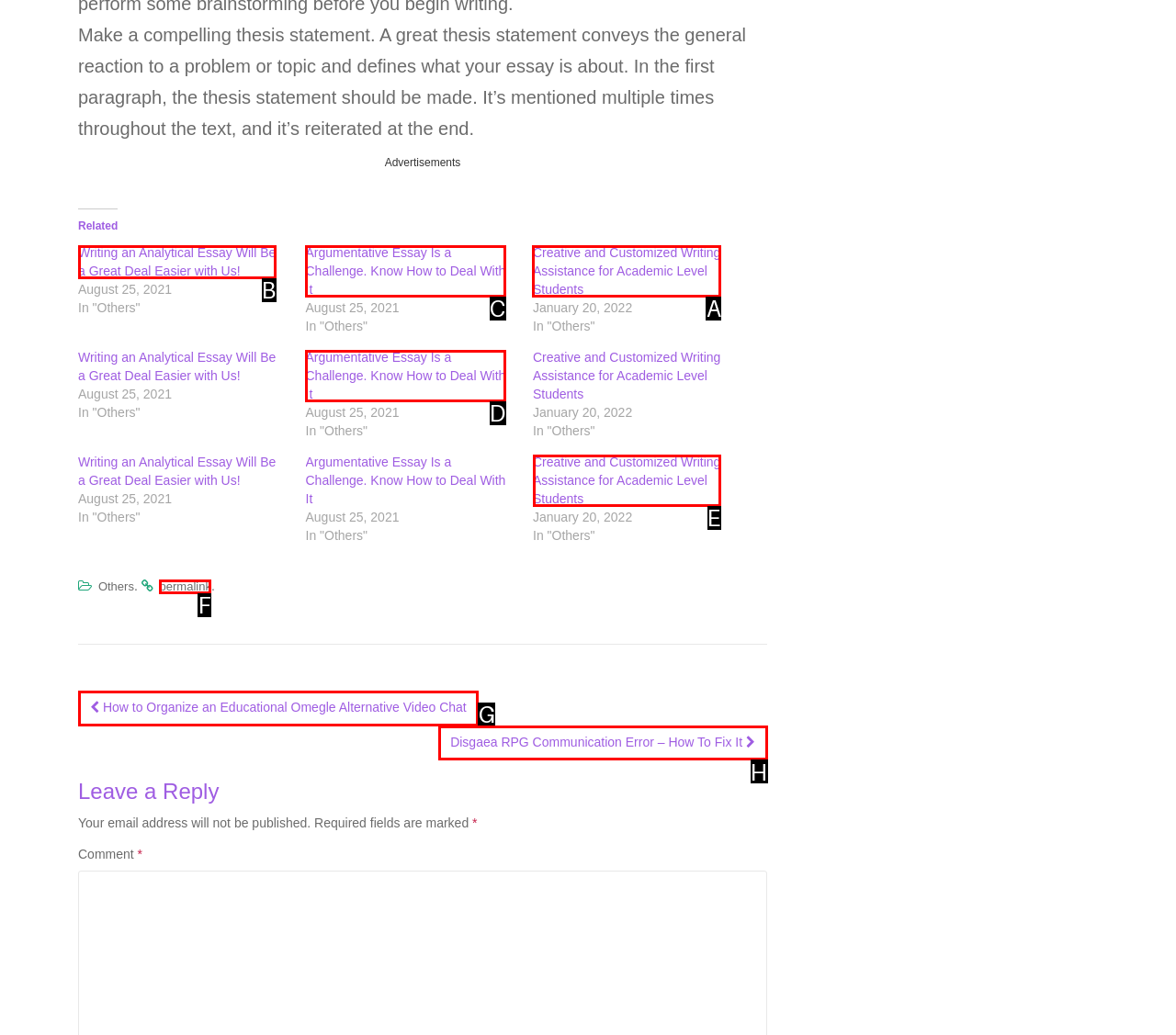Identify the letter of the correct UI element to fulfill the task: Click on 'Creative and Customized Writing Assistance for Academic Level Students' link from the given options in the screenshot.

A